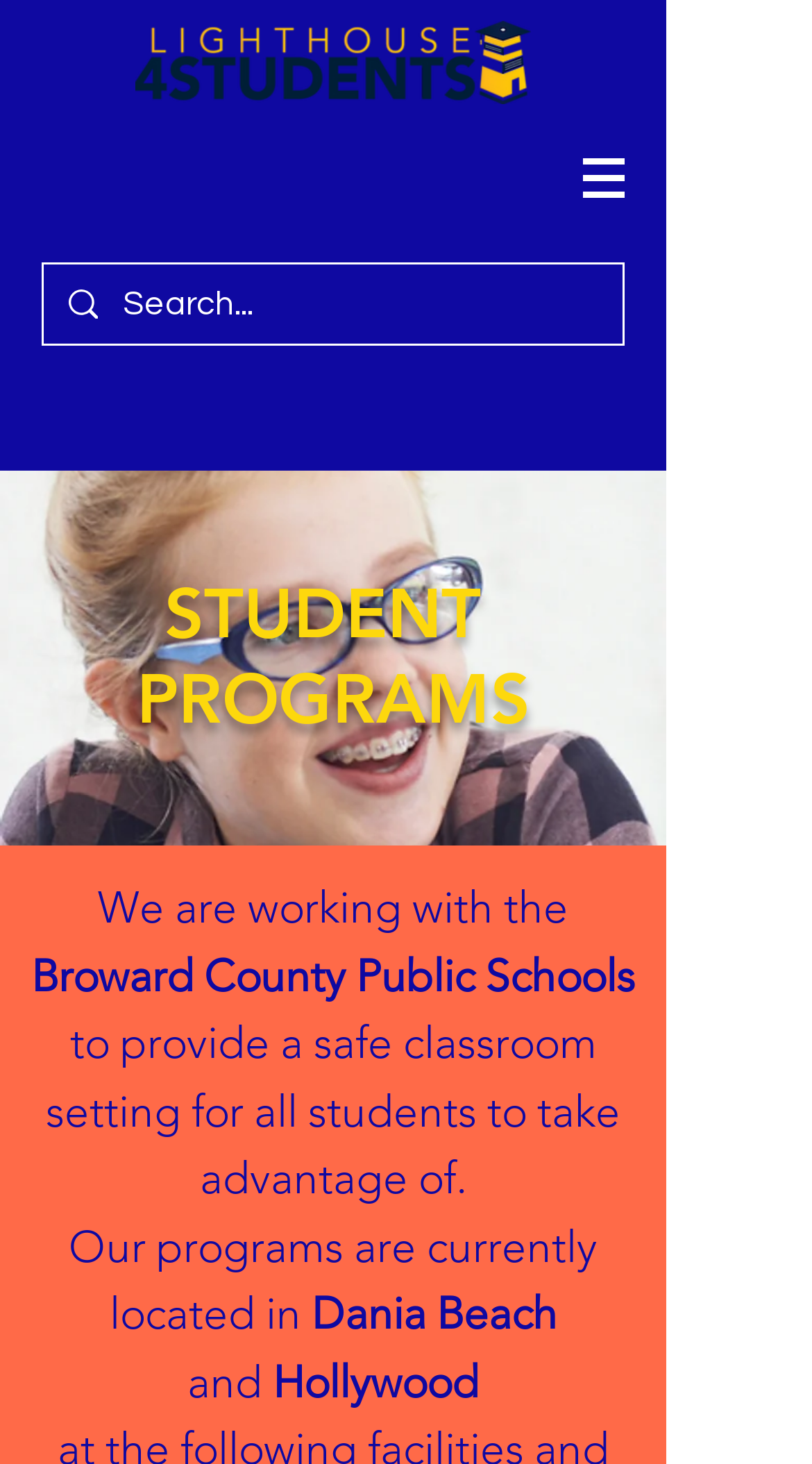What is the purpose of the programs?
Give a one-word or short-phrase answer derived from the screenshot.

Provide a safe classroom setting